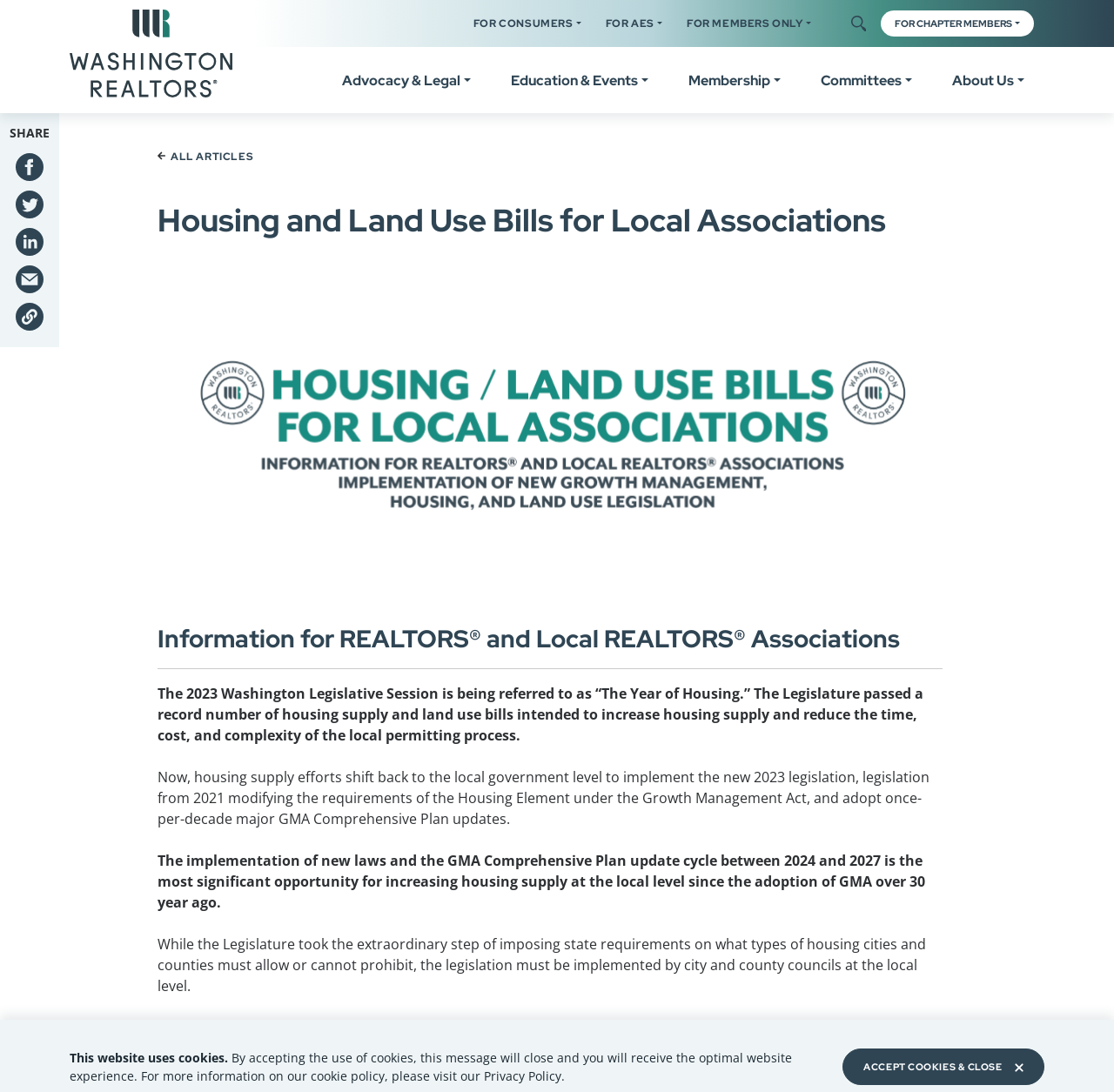Give a concise answer using only one word or phrase for this question:
What is the purpose of the 'Close' button?

To close the cookie message